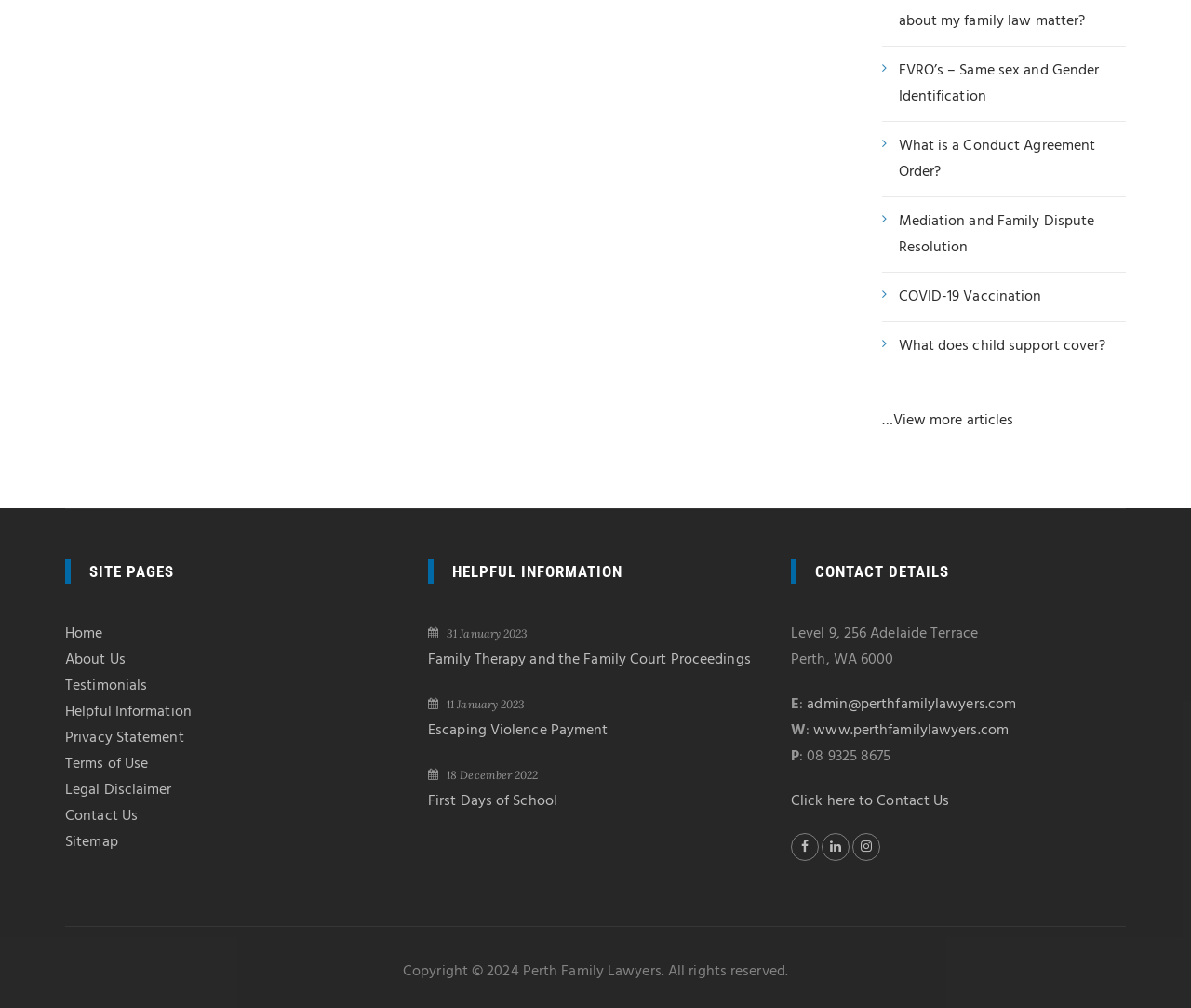Can you identify the bounding box coordinates of the clickable region needed to carry out this instruction: 'Visit the website www.perthfamilylawyers.com'? The coordinates should be four float numbers within the range of 0 to 1, stated as [left, top, right, bottom].

[0.683, 0.713, 0.847, 0.737]